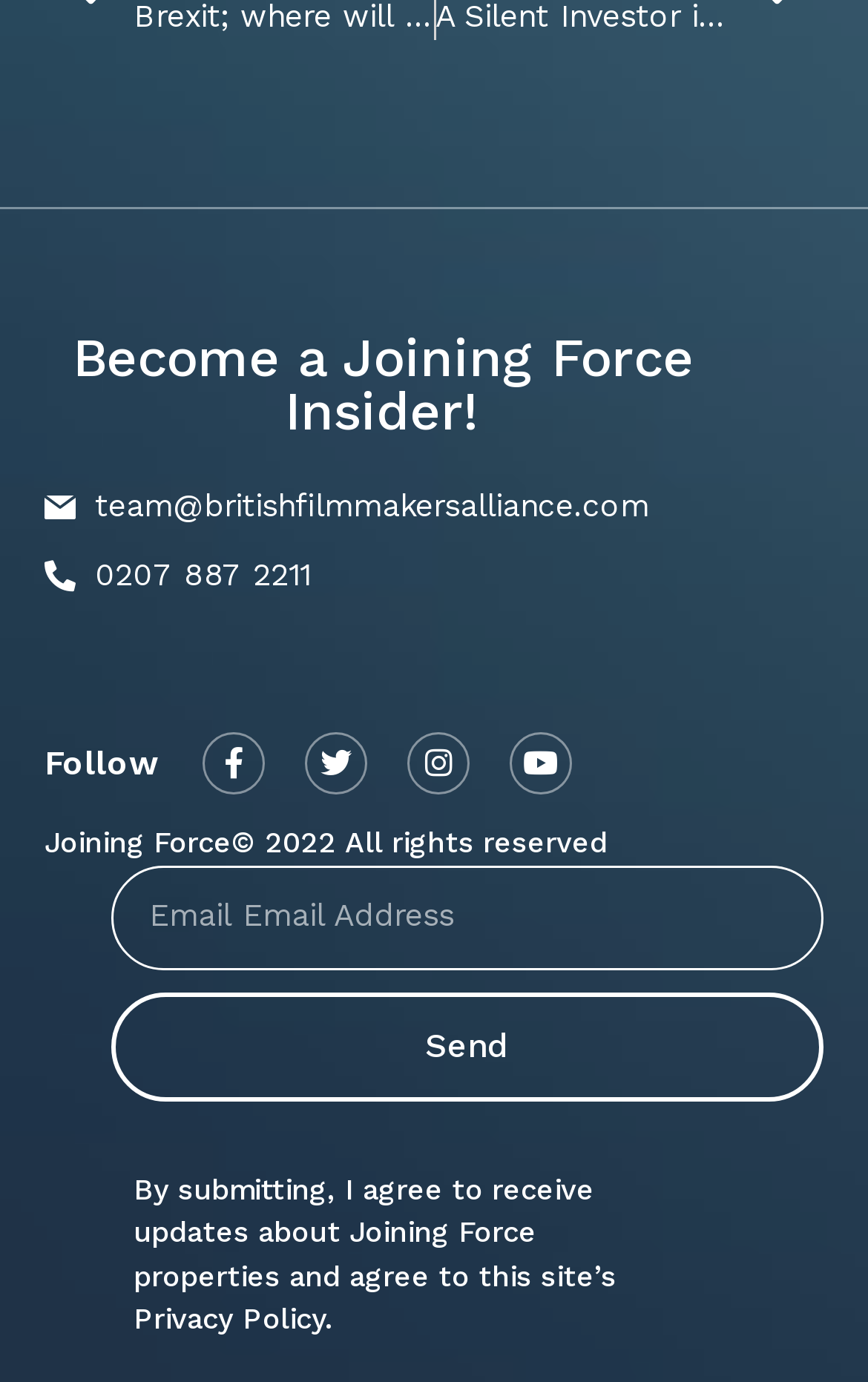What is the button below the textbox for?
Analyze the screenshot and provide a detailed answer to the question.

I found a button element with the text 'Send' located below the textbox, which suggests that it is used to submit the email address input in the textbox.